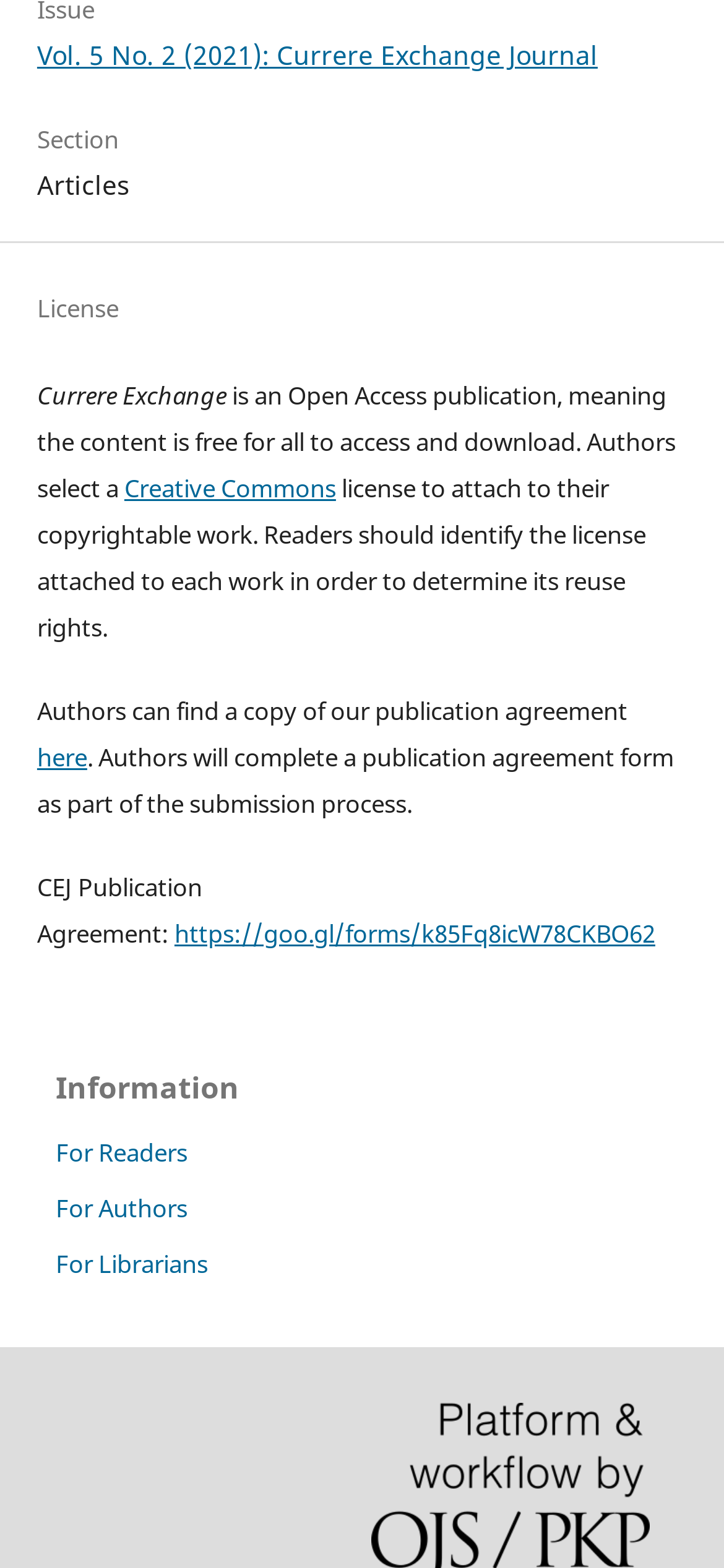What is the name of the journal?
Look at the image and respond with a one-word or short phrase answer.

Currere Exchange Journal